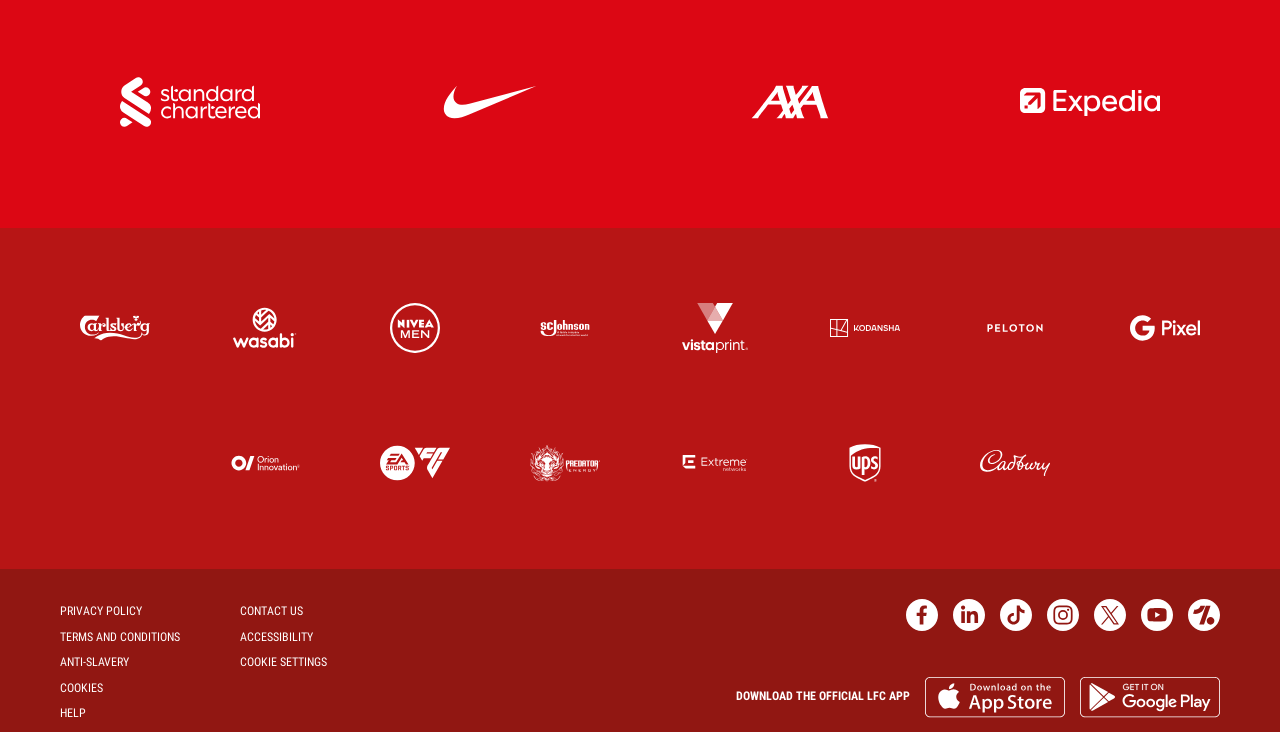Use a single word or phrase to answer this question: 
How many partner links are present on the page?

14